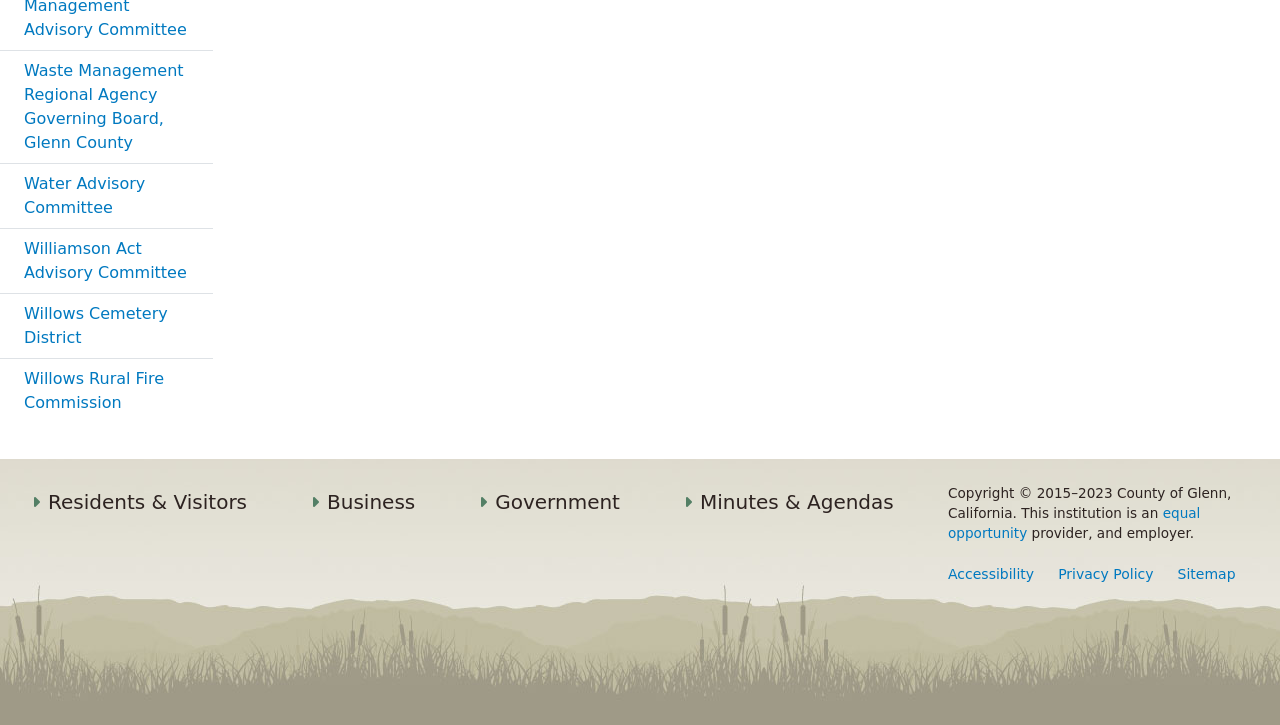What is the purpose of the 'Minutes & Agendas' link?
Answer with a single word or phrase, using the screenshot for reference.

To access meeting minutes and agendas